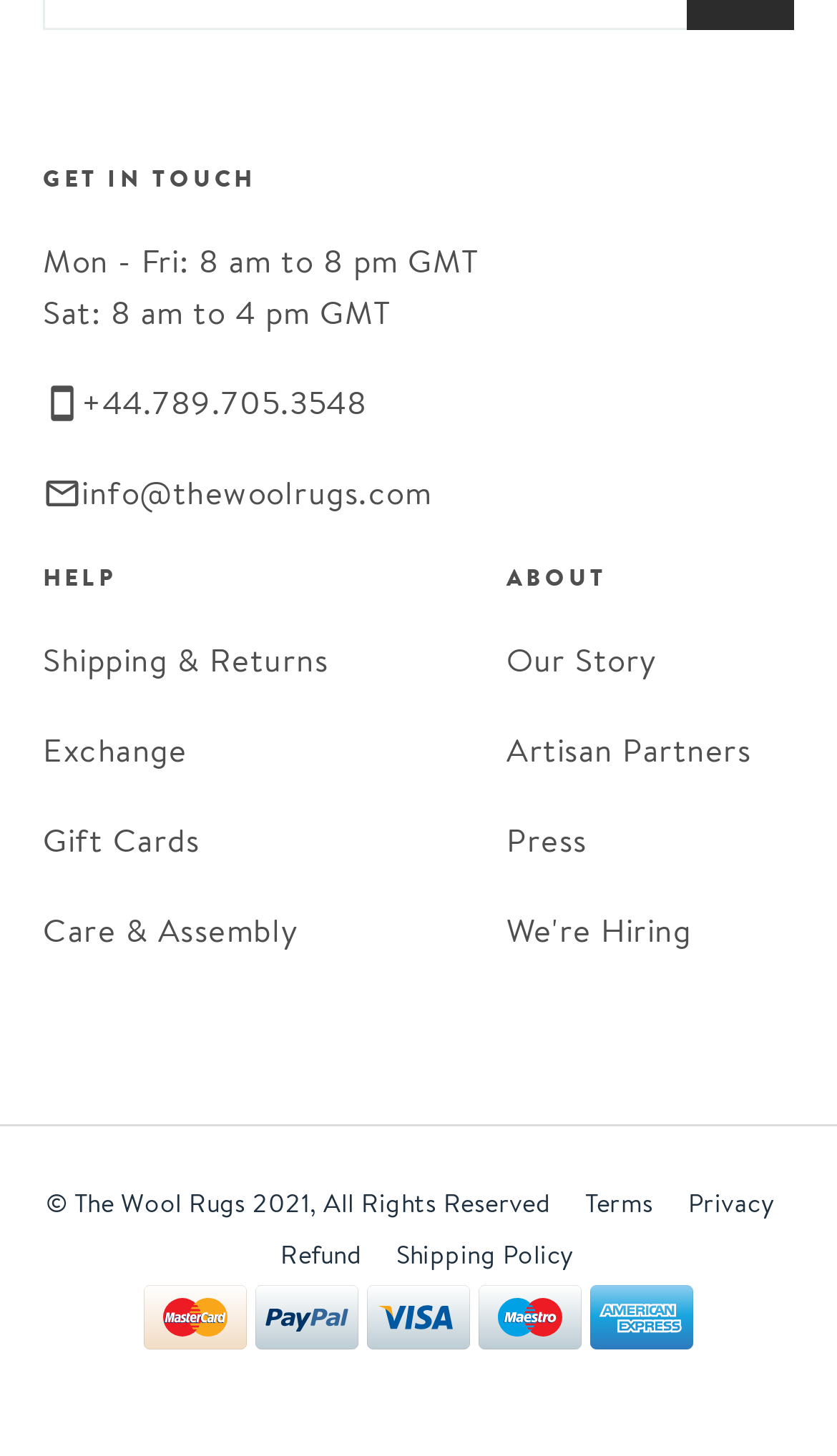Locate the bounding box coordinates of the element I should click to achieve the following instruction: "Send an email to info@thewoolrugs.com".

[0.051, 0.322, 0.573, 0.357]